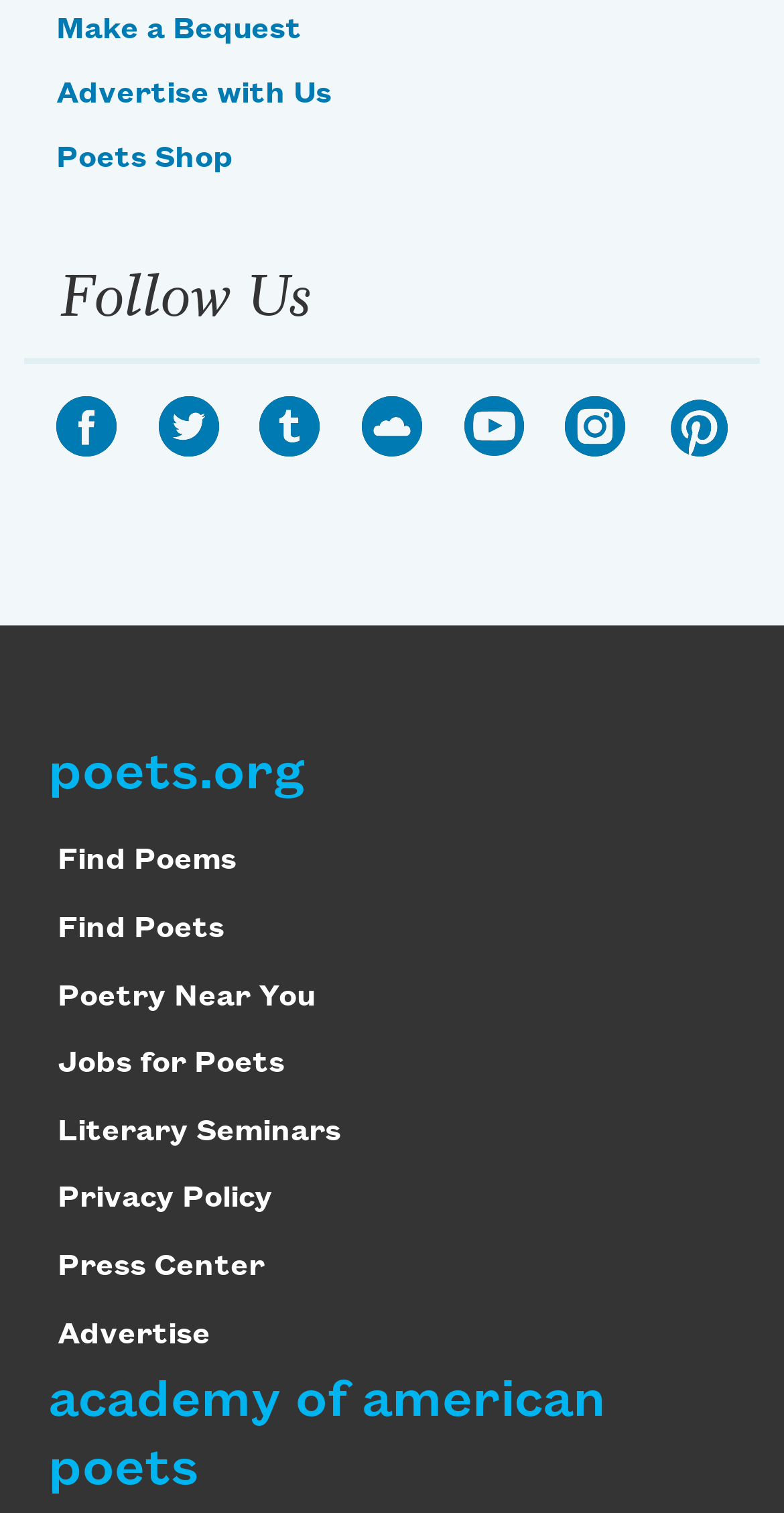Please mark the bounding box coordinates of the area that should be clicked to carry out the instruction: "Follow us on Facebook".

[0.072, 0.262, 0.149, 0.301]